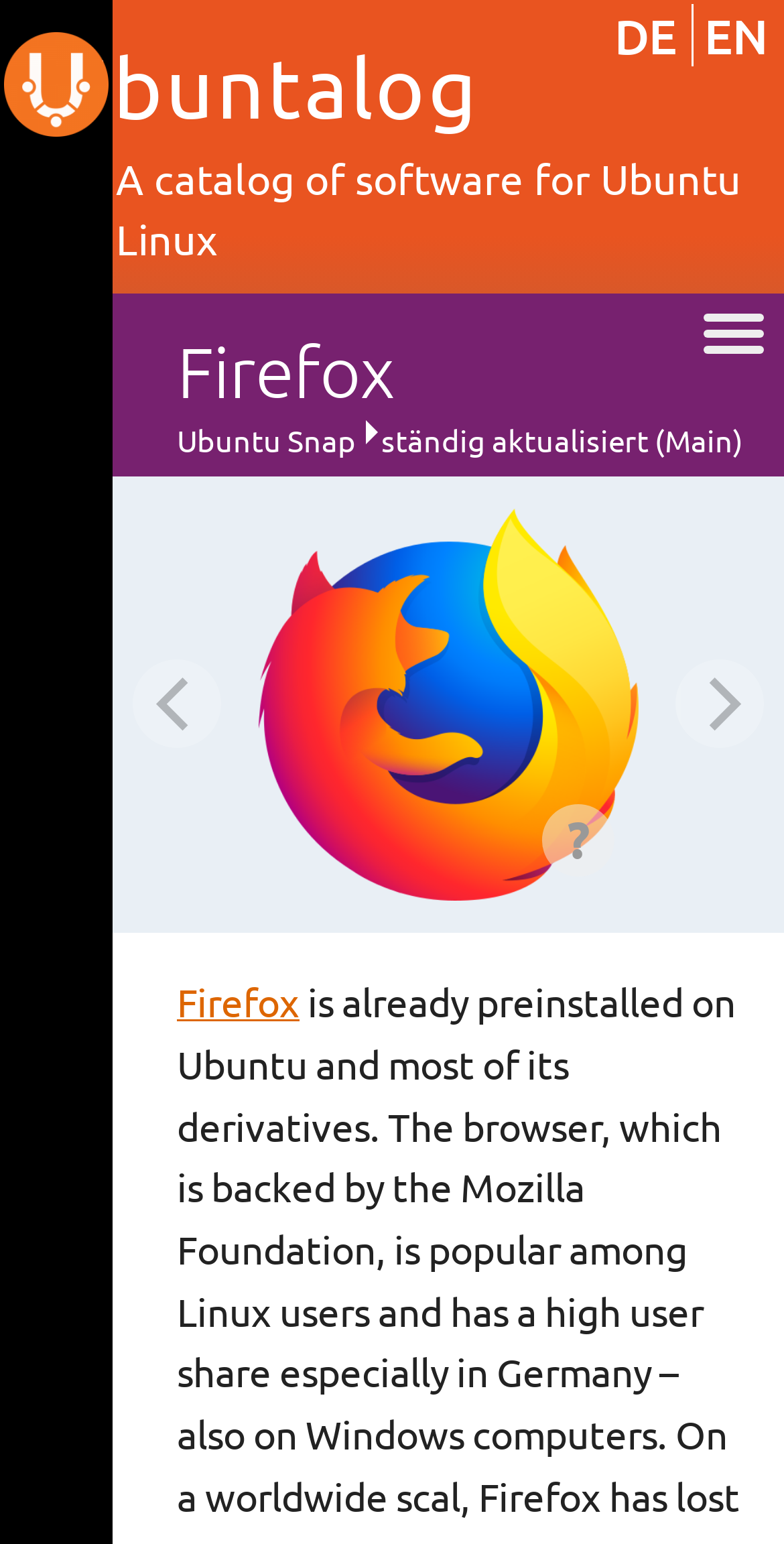Identify the coordinates of the bounding box for the element that must be clicked to accomplish the instruction: "View package archives".

[0.015, 0.374, 0.606, 0.405]